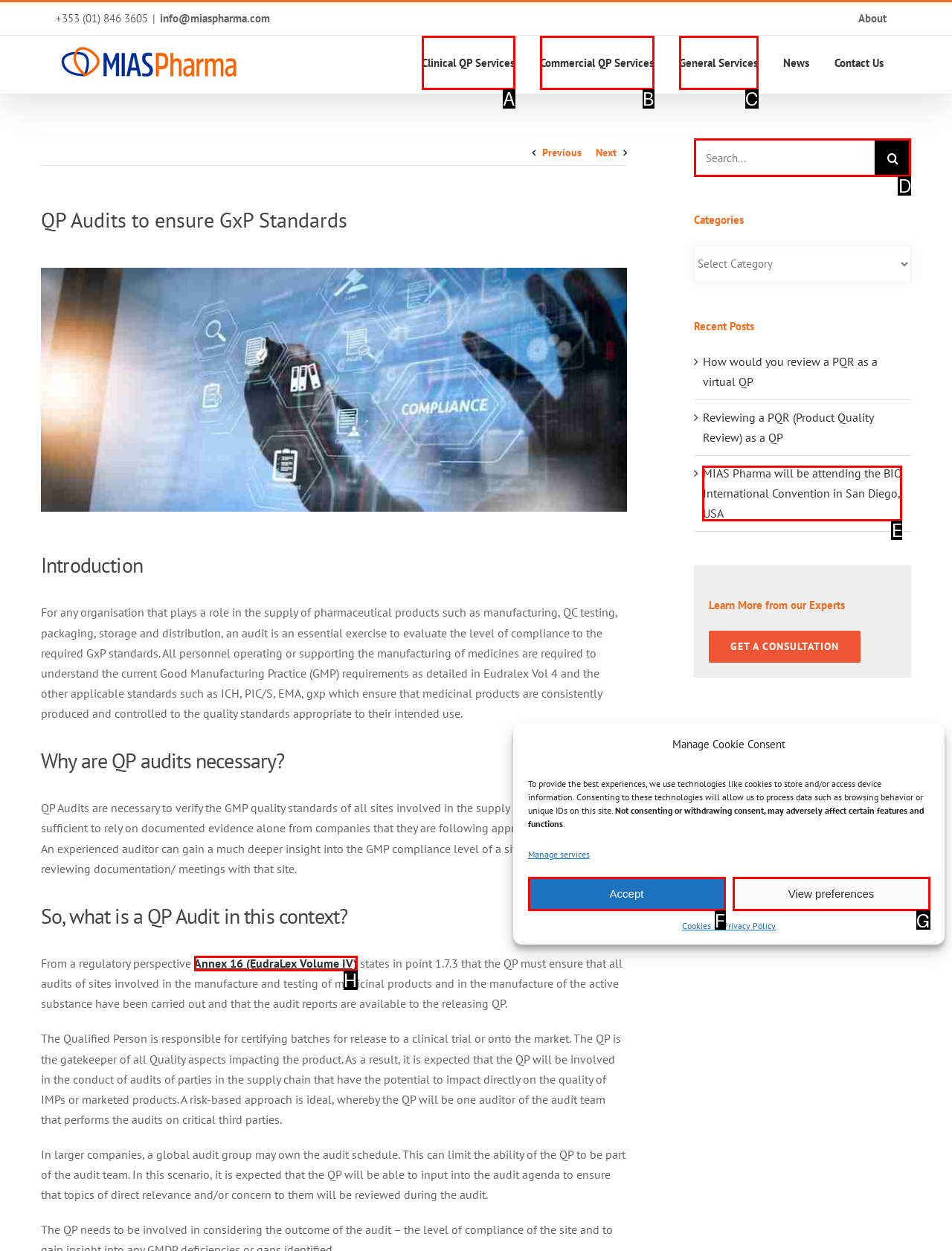Identify the HTML element to select in order to accomplish the following task: Search for something
Reply with the letter of the chosen option from the given choices directly.

D